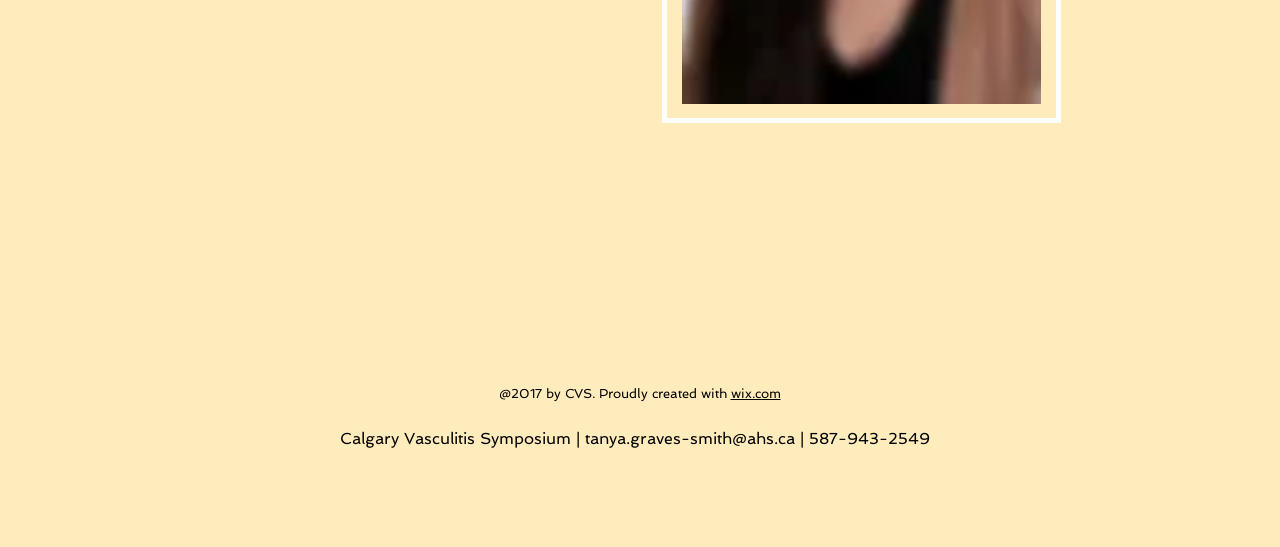Refer to the image and provide an in-depth answer to the question: 
What is the platform used to create the website?

I found the platform used to create the website by looking at the link element at the bottom of the page, which says 'wix.com'. This suggests that the website was created using Wix.